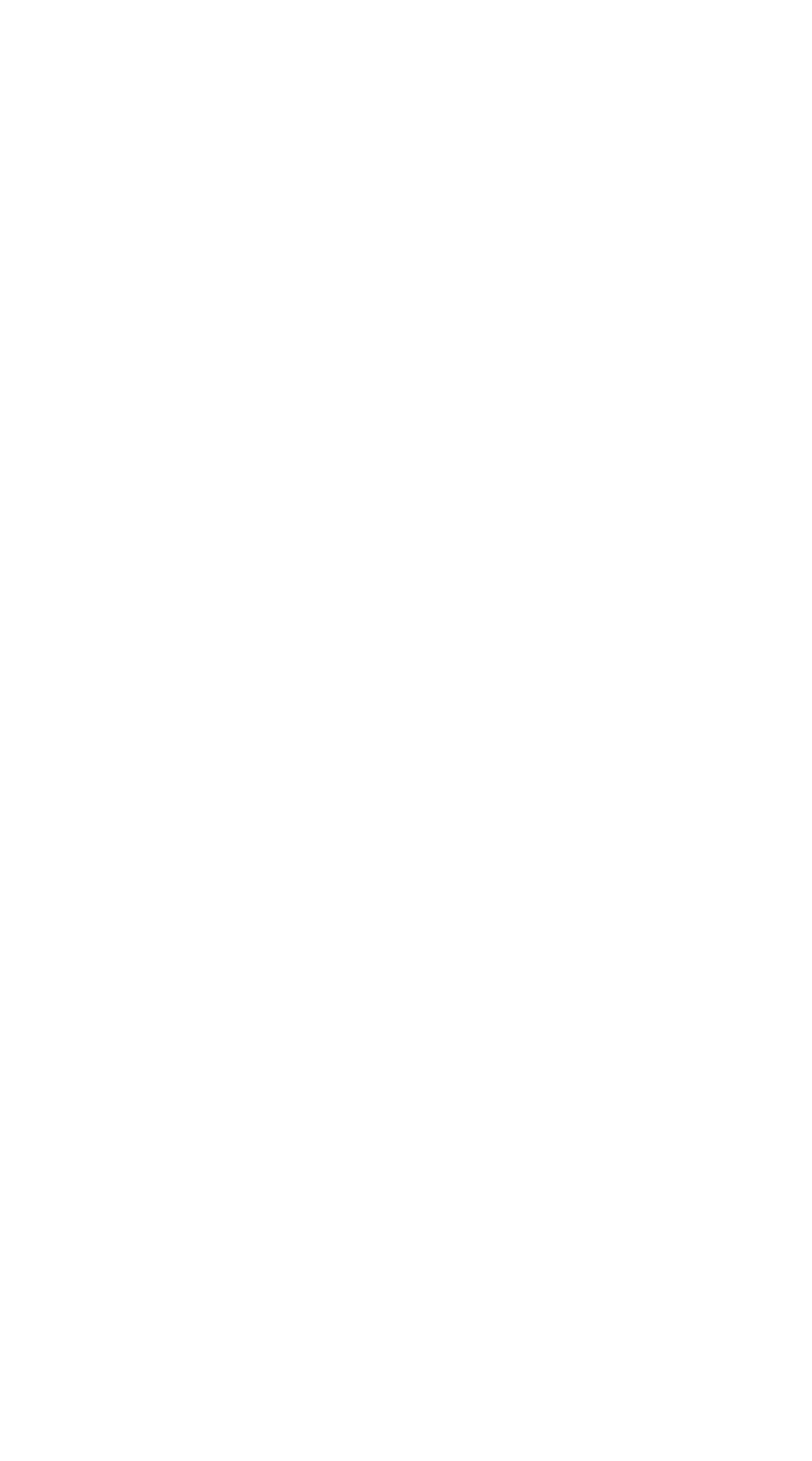Identify the bounding box coordinates for the UI element described as follows: Subscribe. Use the format (top-left x, top-left y, bottom-right x, bottom-right y) and ensure all values are floating point numbers between 0 and 1.

[0.09, 0.897, 0.446, 0.962]